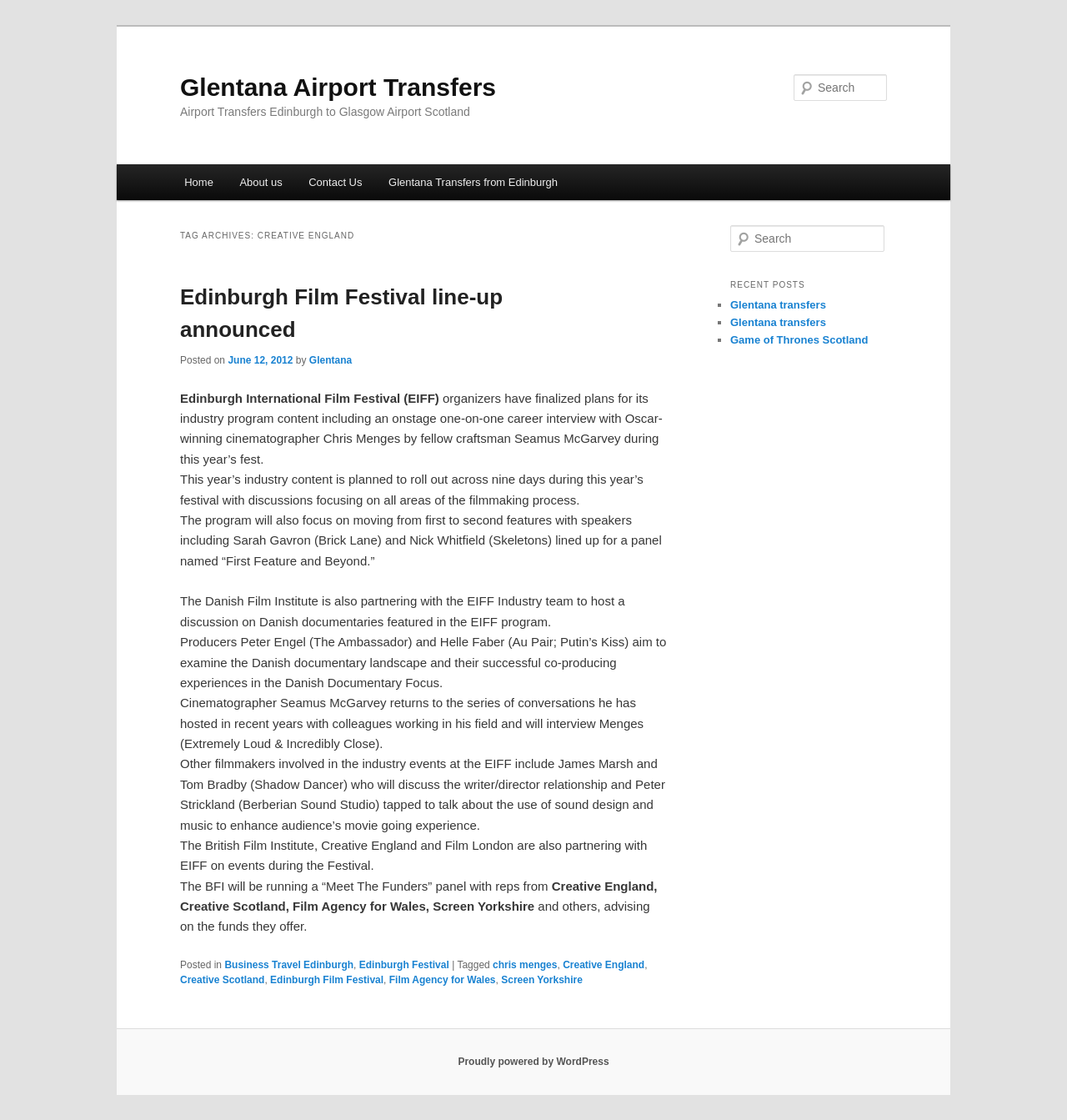Determine the bounding box coordinates (top-left x, top-left y, bottom-right x, bottom-right y) of the UI element described in the following text: Glentana

[0.29, 0.317, 0.33, 0.327]